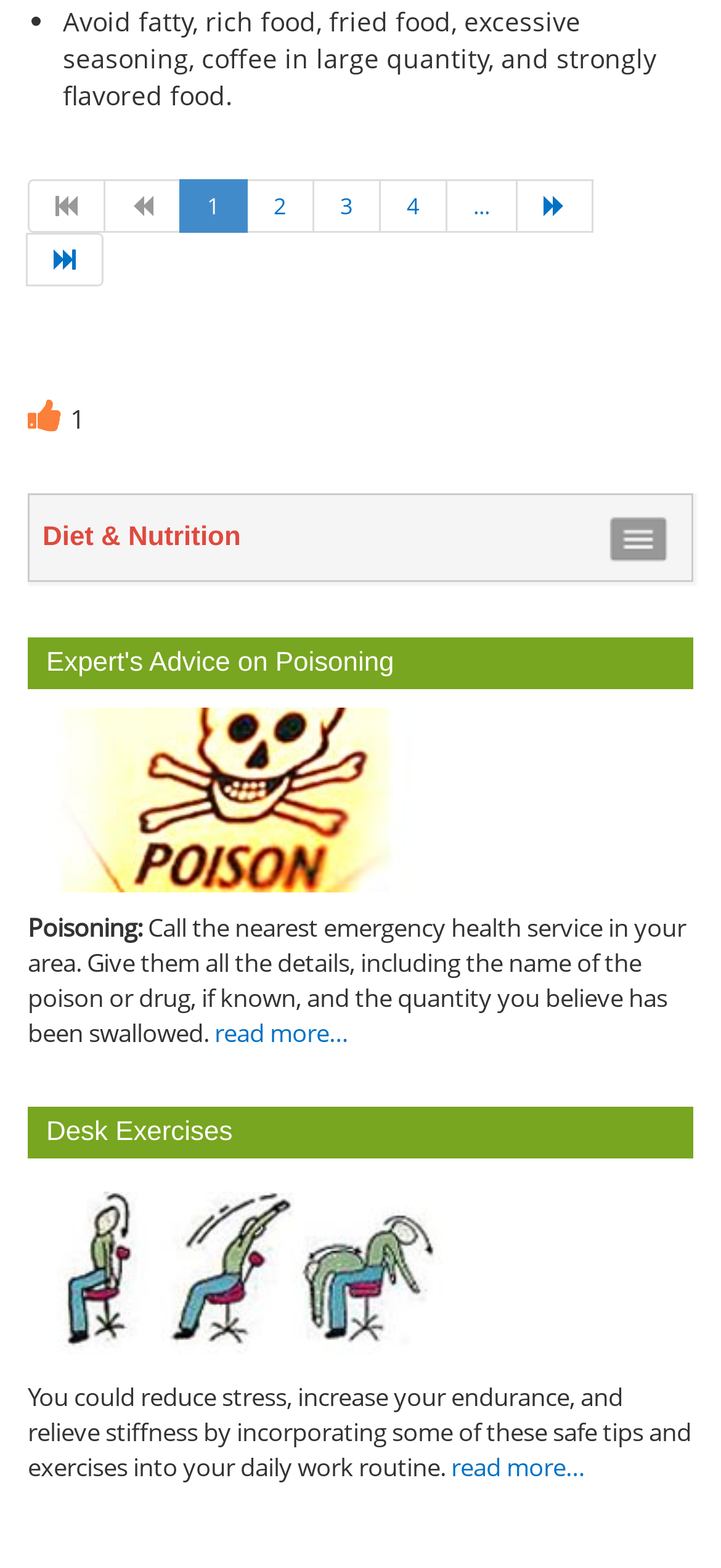Please indicate the bounding box coordinates of the element's region to be clicked to achieve the instruction: "Read more about 'Expert's Advice on Poisoning'". Provide the coordinates as four float numbers between 0 and 1, i.e., [left, top, right, bottom].

[0.297, 0.649, 0.482, 0.67]